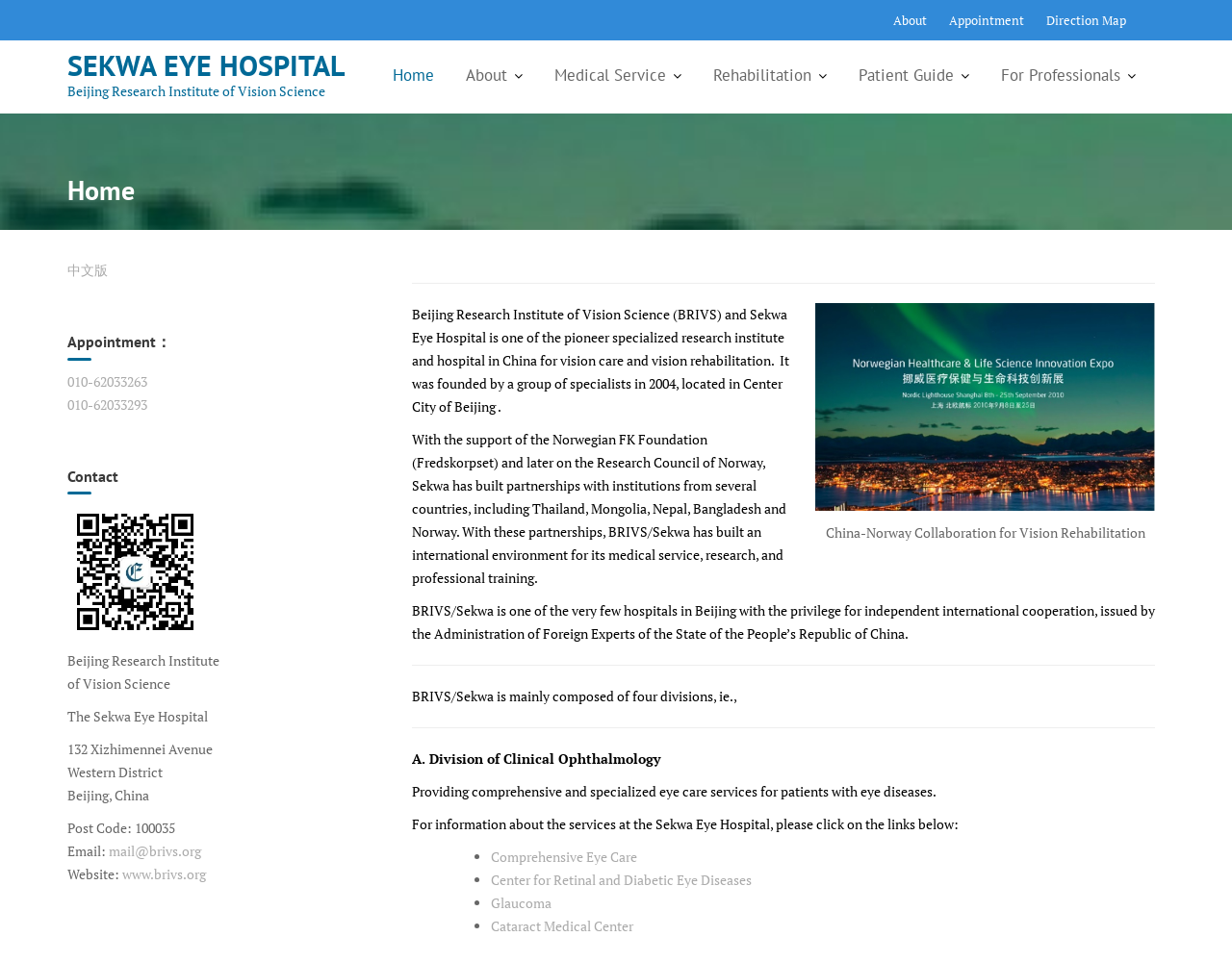Determine the bounding box coordinates of the section to be clicked to follow the instruction: "Click on Home". The coordinates should be given as four float numbers between 0 and 1, formatted as [left, top, right, bottom].

[0.307, 0.053, 0.364, 0.103]